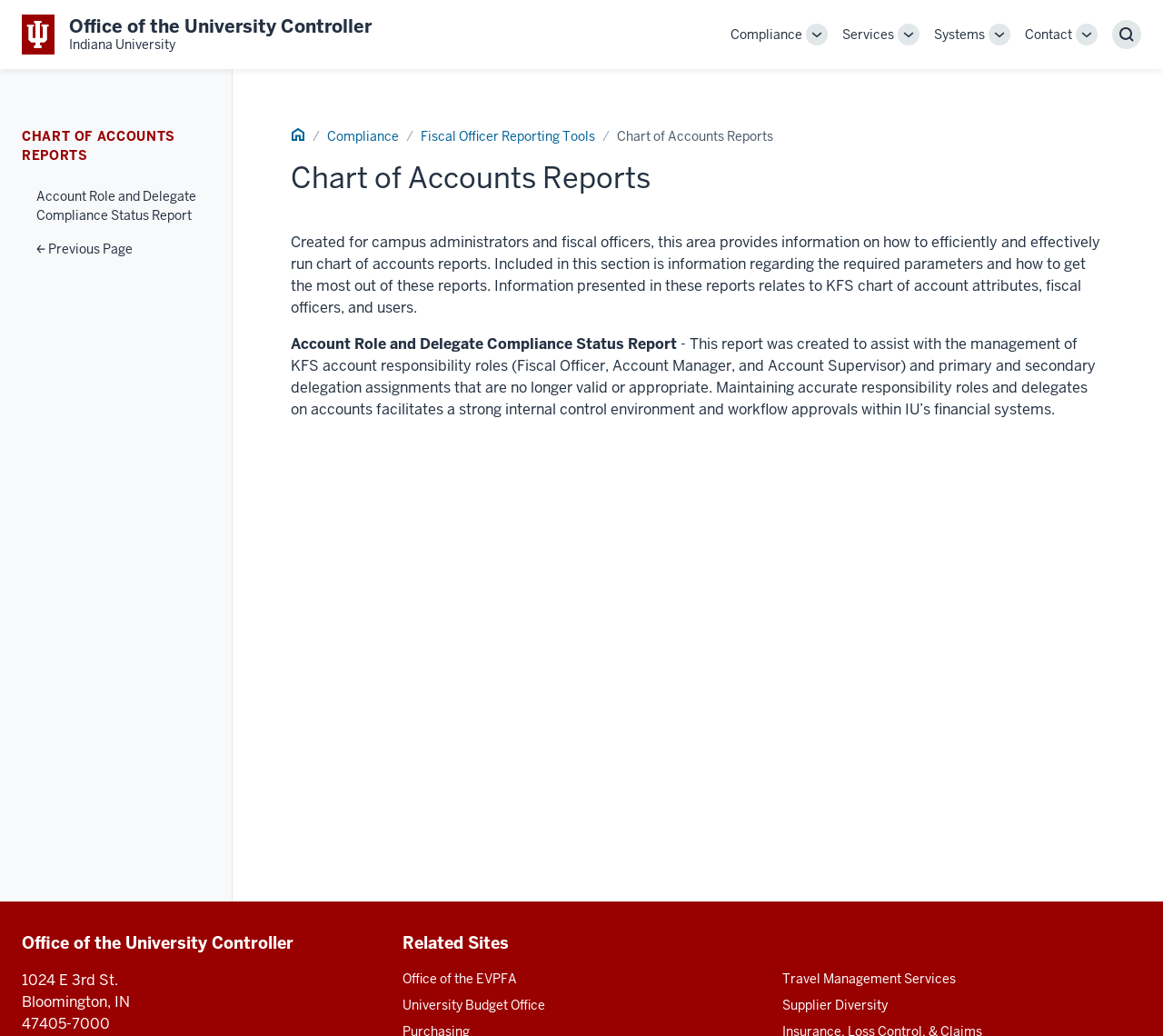Determine the bounding box coordinates of the region that needs to be clicked to achieve the task: "Go to Contact".

[0.881, 0.024, 0.922, 0.043]